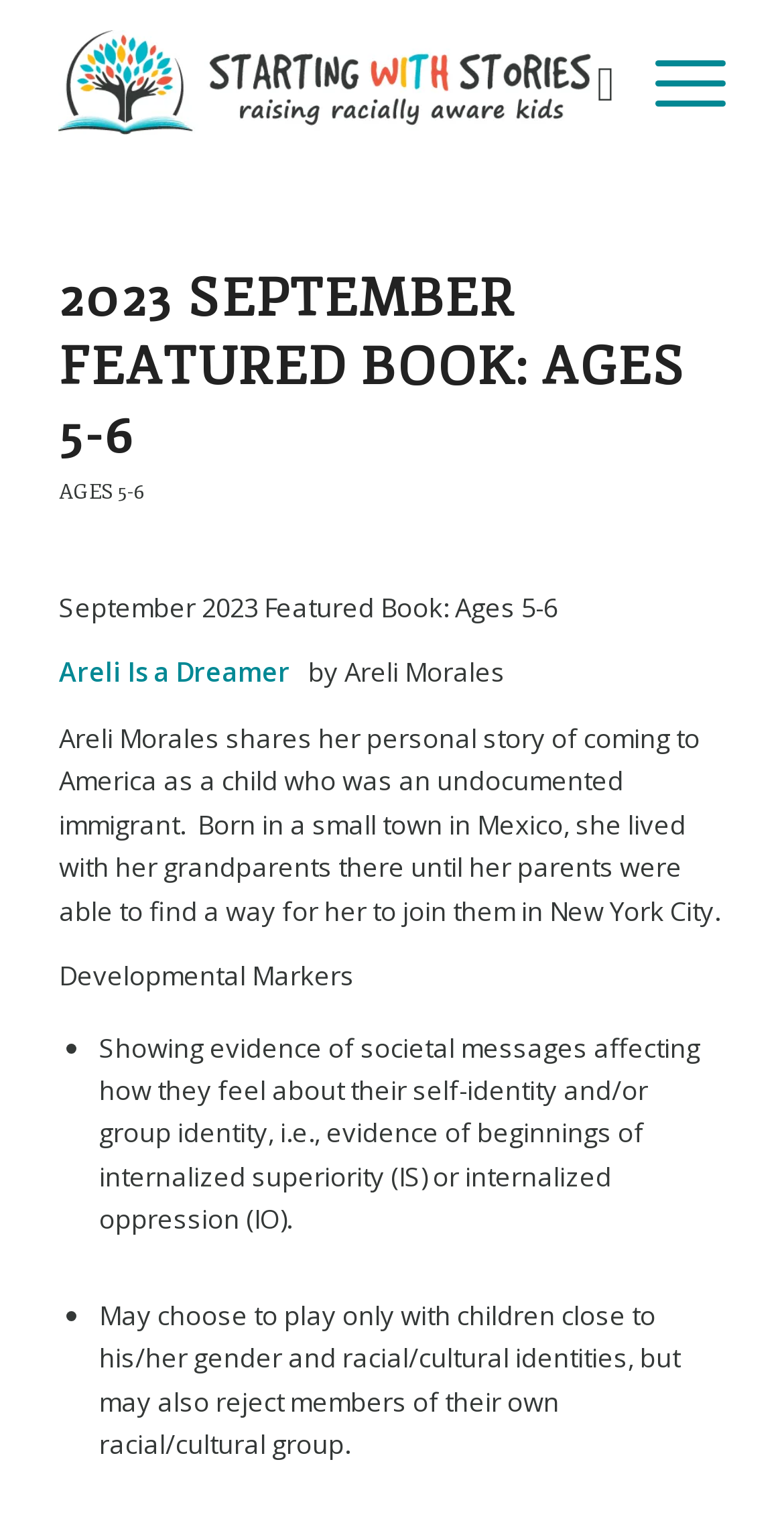What is one of the developmental markers mentioned on the page?
Provide a one-word or short-phrase answer based on the image.

Showing evidence of societal messages affecting how they feel about their self-identity